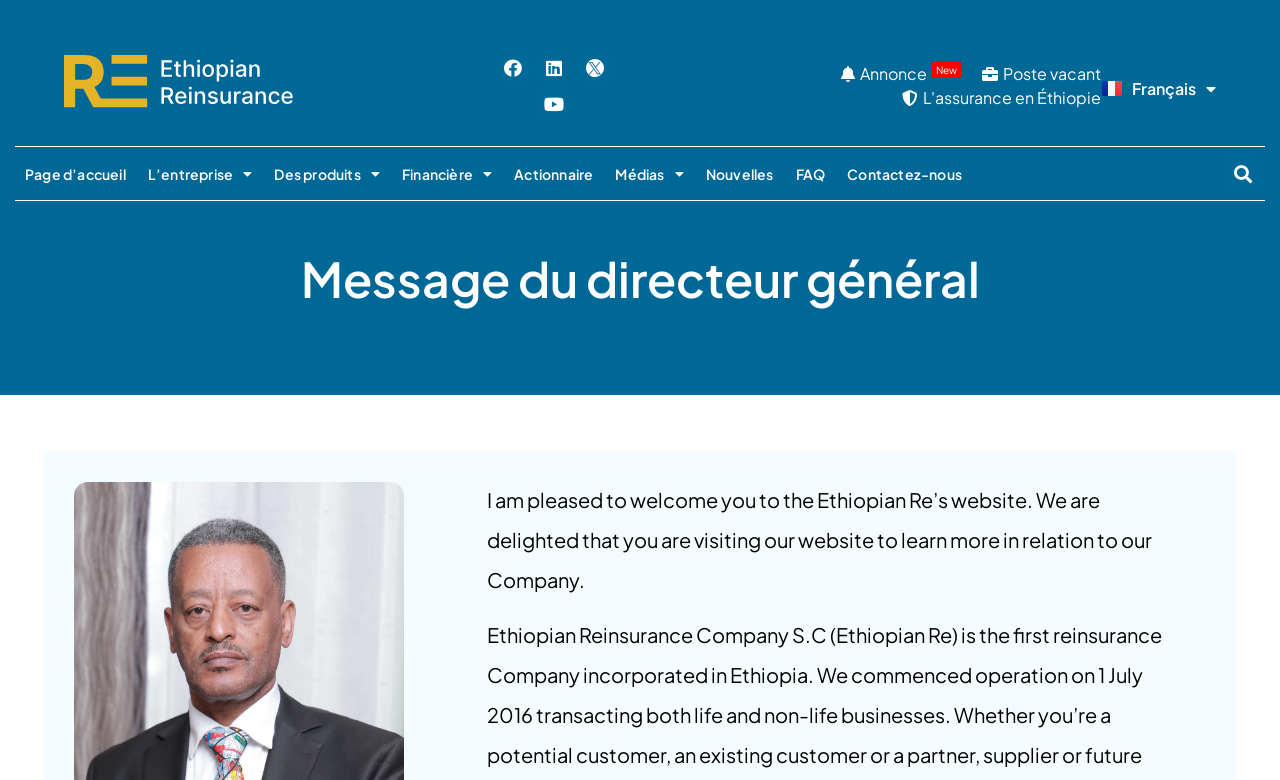Please find the bounding box coordinates (top-left x, top-left y, bottom-right x, bottom-right y) in the screenshot for the UI element described as follows: Français

[0.861, 0.096, 0.95, 0.129]